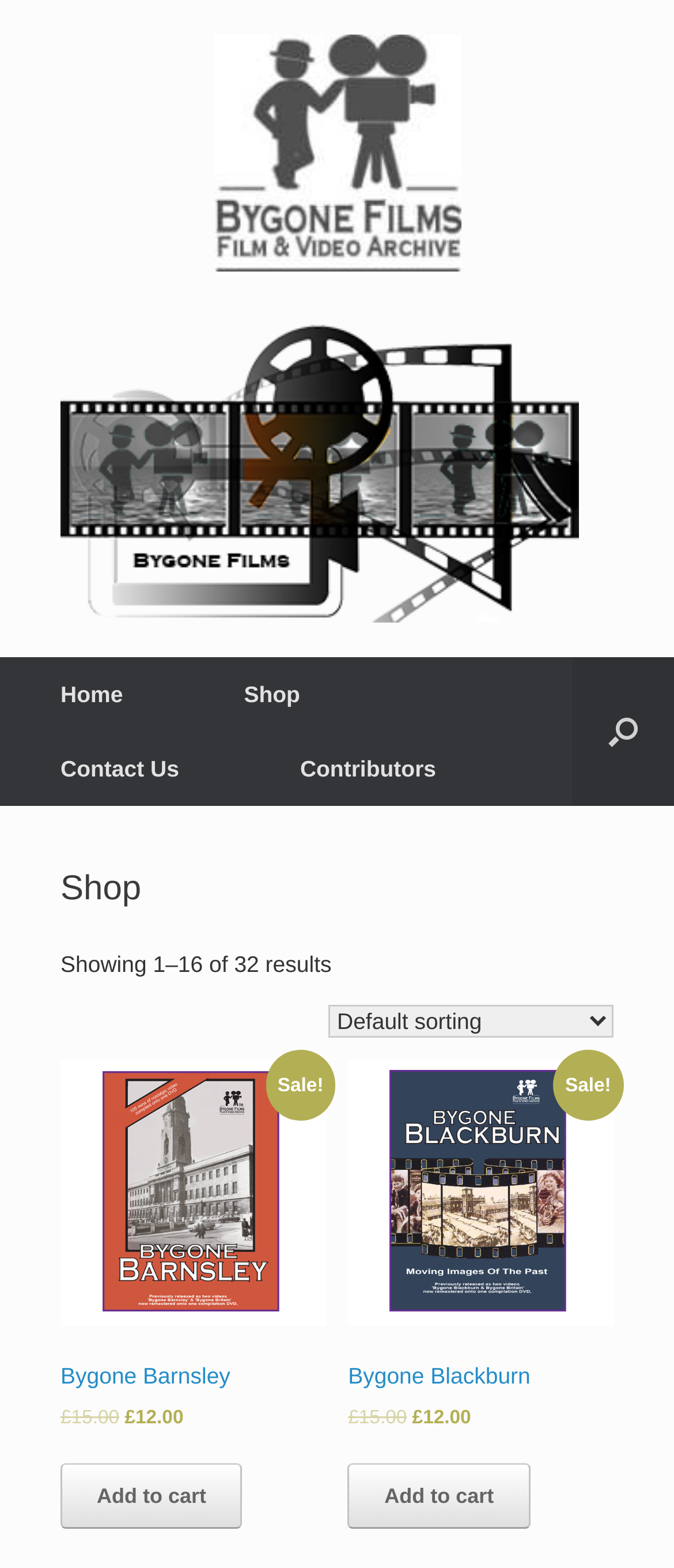How many products are shown on this page?
Can you provide an in-depth and detailed response to the question?

I counted the number of links with 'Sale!' and 'Add to cart' text, which are 16, indicating 16 products are shown on this page.